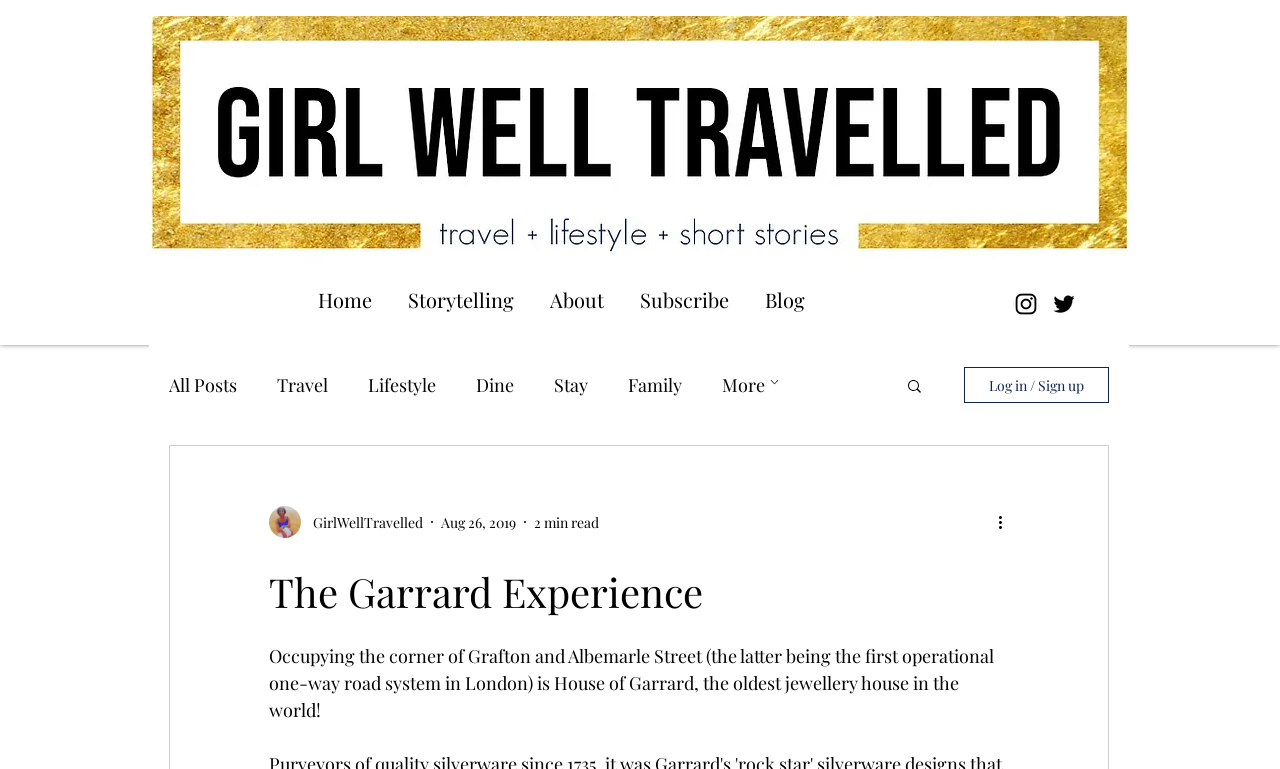Kindly determine the bounding box coordinates of the area that needs to be clicked to fulfill this instruction: "Search for something".

[0.707, 0.49, 0.722, 0.518]